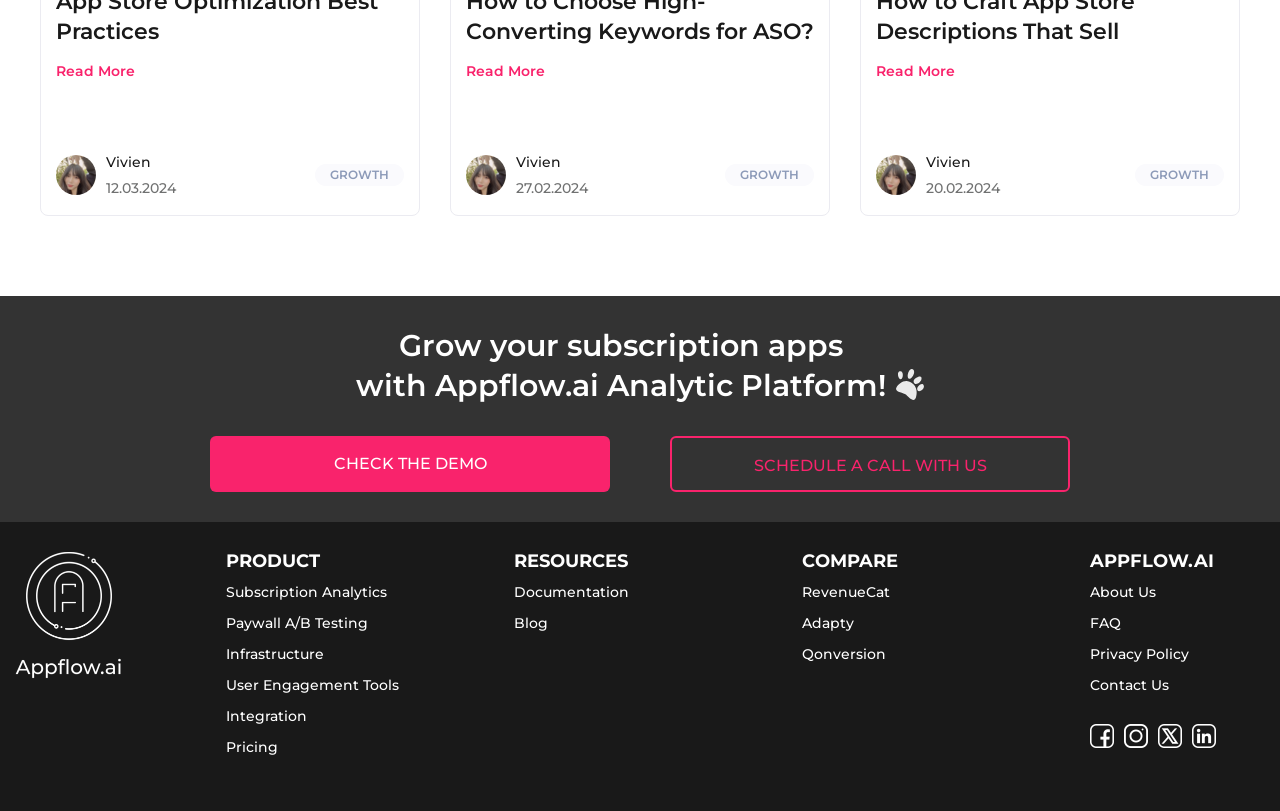Find the bounding box of the UI element described as: "Schedule a call with us". The bounding box coordinates should be given as four float values between 0 and 1, i.e., [left, top, right, bottom].

[0.523, 0.538, 0.836, 0.607]